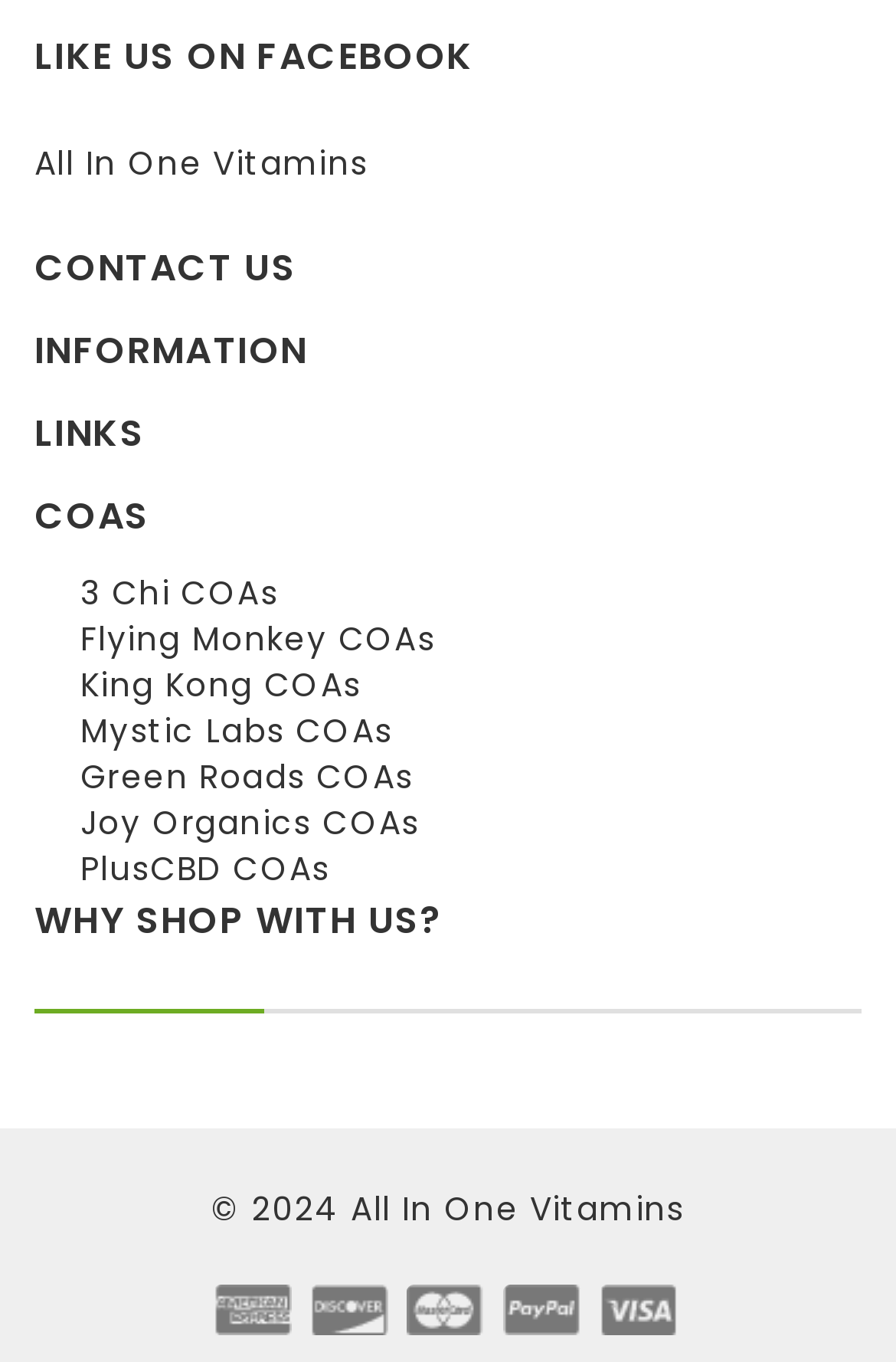Look at the image and give a detailed response to the following question: What is the social media platform mentioned?

The question can be answered by looking at the heading 'LIKE US ON FACEBOOK' which is a clear indication of the social media platform being referred to.